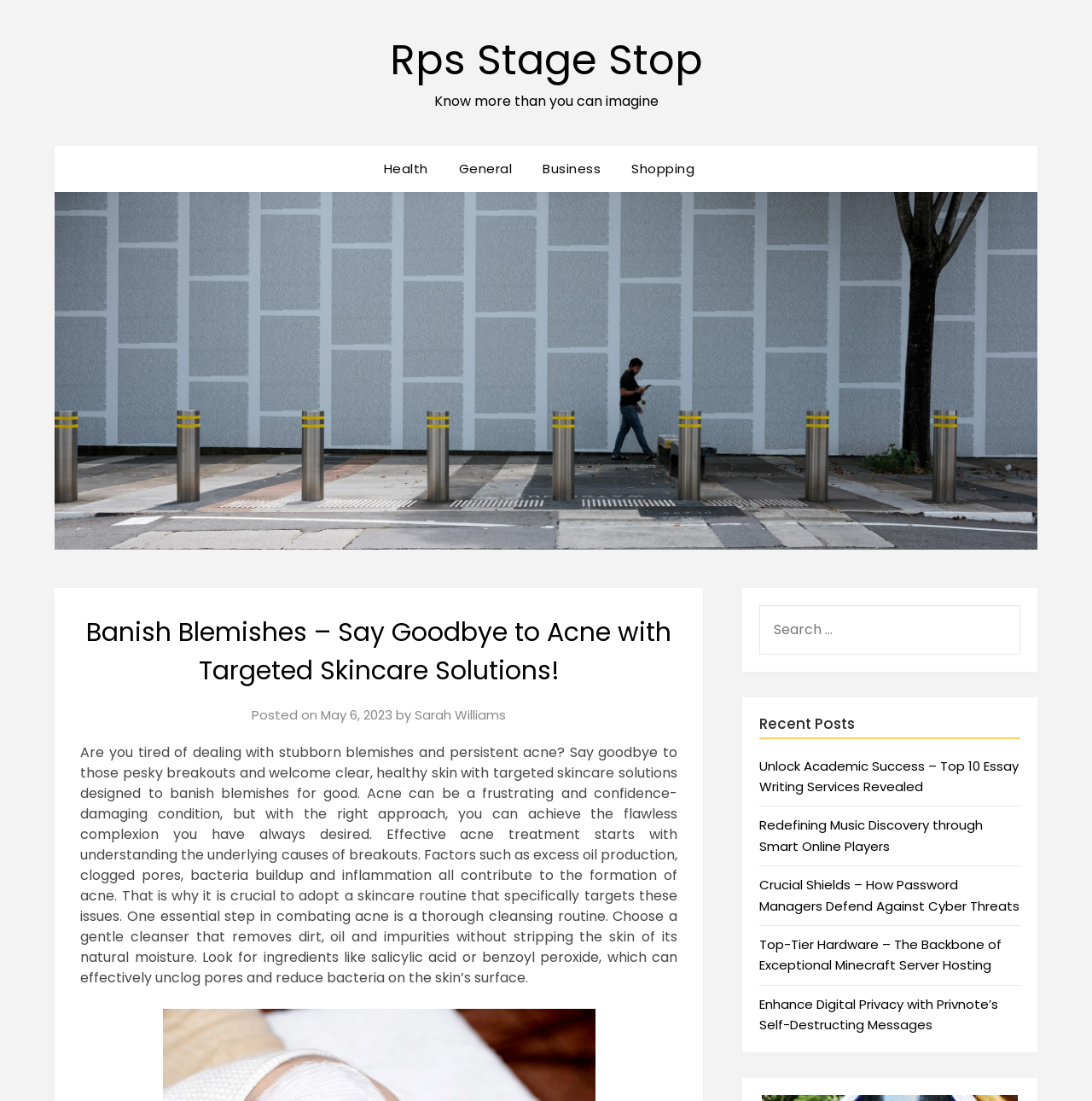Provide a brief response to the question below using a single word or phrase: 
Who is the author of the main article?

Sarah Williams